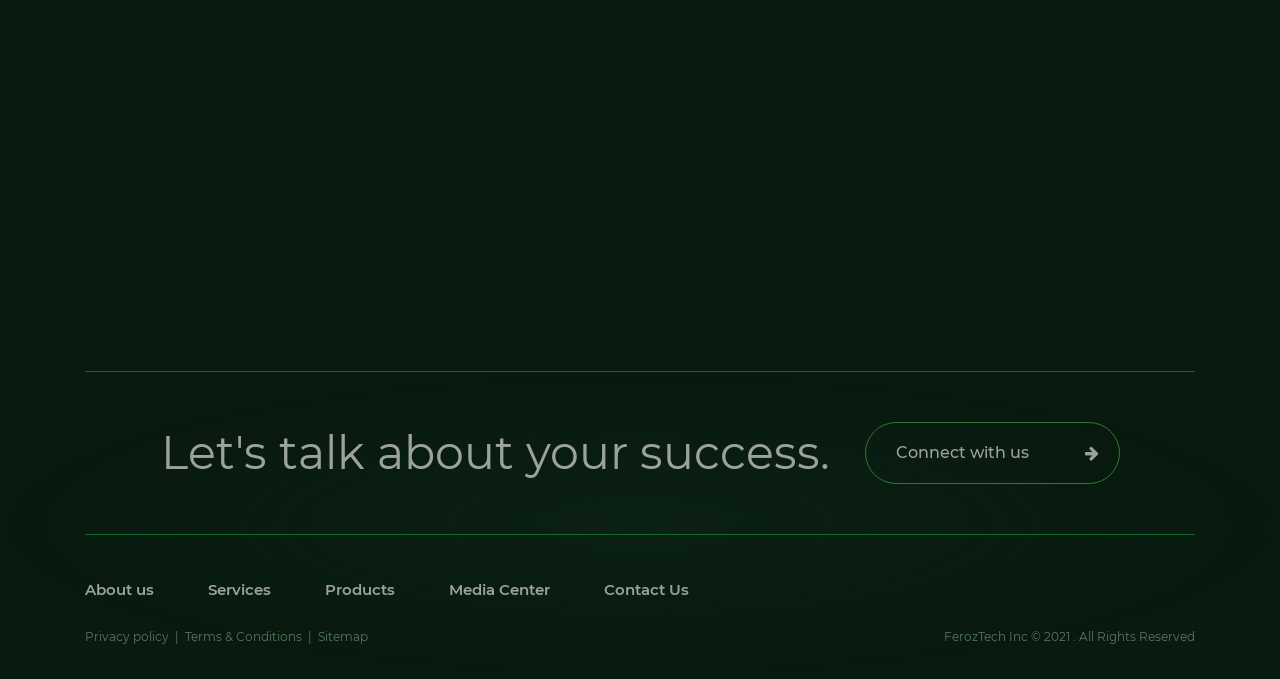Identify the bounding box coordinates for the UI element described as: "Terms & Conditions".

[0.145, 0.926, 0.236, 0.948]